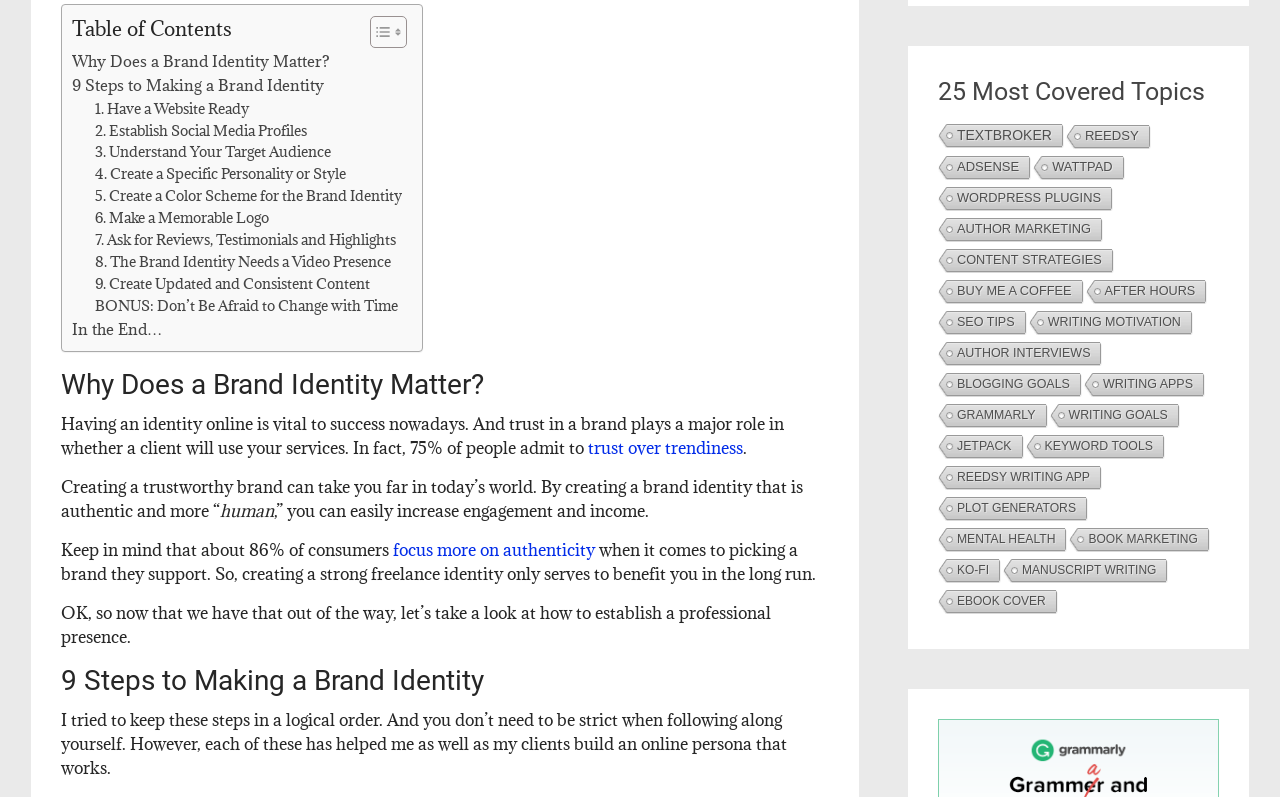Identify the bounding box coordinates for the element that needs to be clicked to fulfill this instruction: "Click '9 Steps to Making a Brand Identity'". Provide the coordinates in the format of four float numbers between 0 and 1: [left, top, right, bottom].

[0.056, 0.092, 0.253, 0.122]